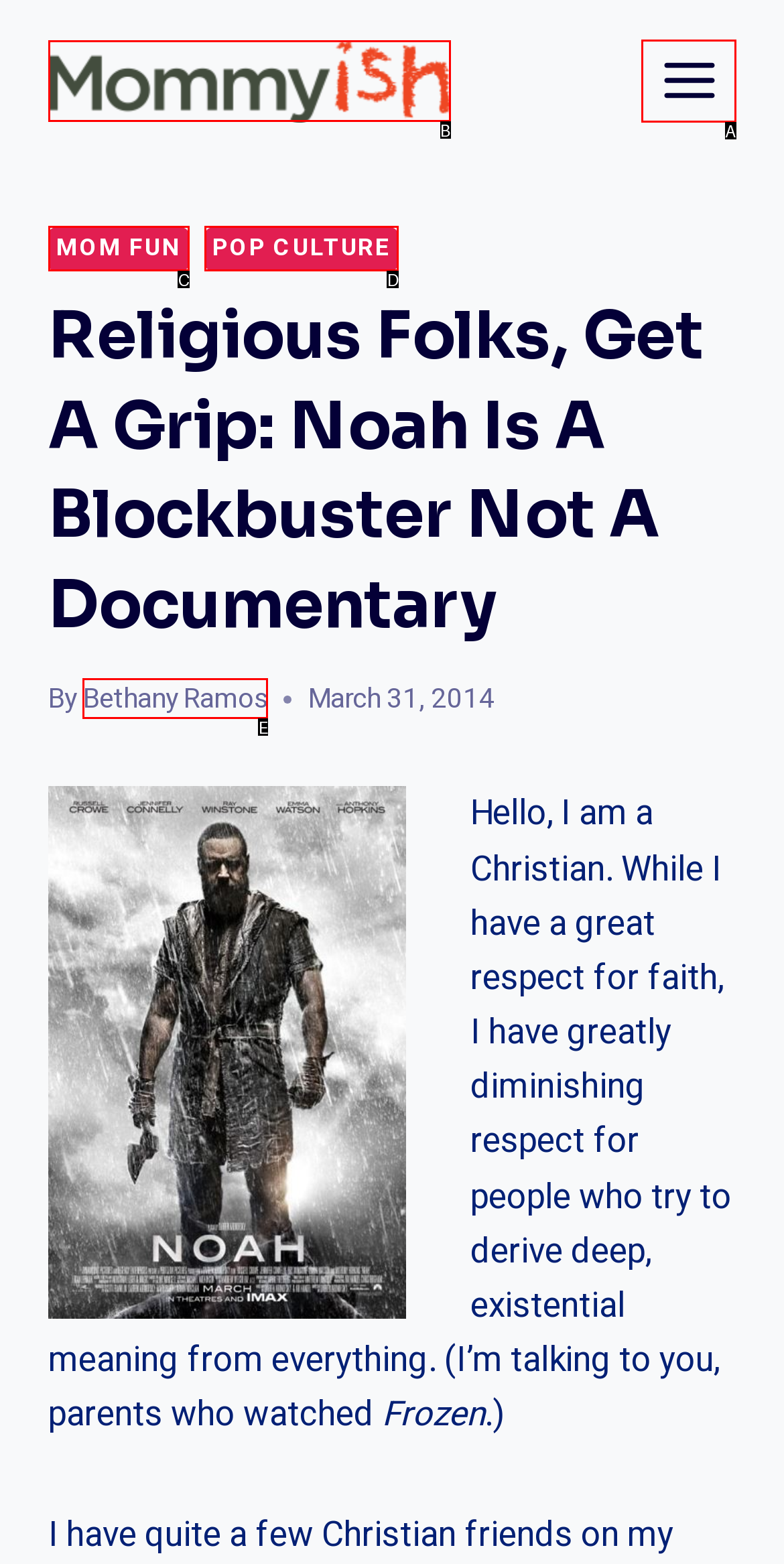Find the HTML element that matches the description: aria-label="Mommyish". Answer using the letter of the best match from the available choices.

B